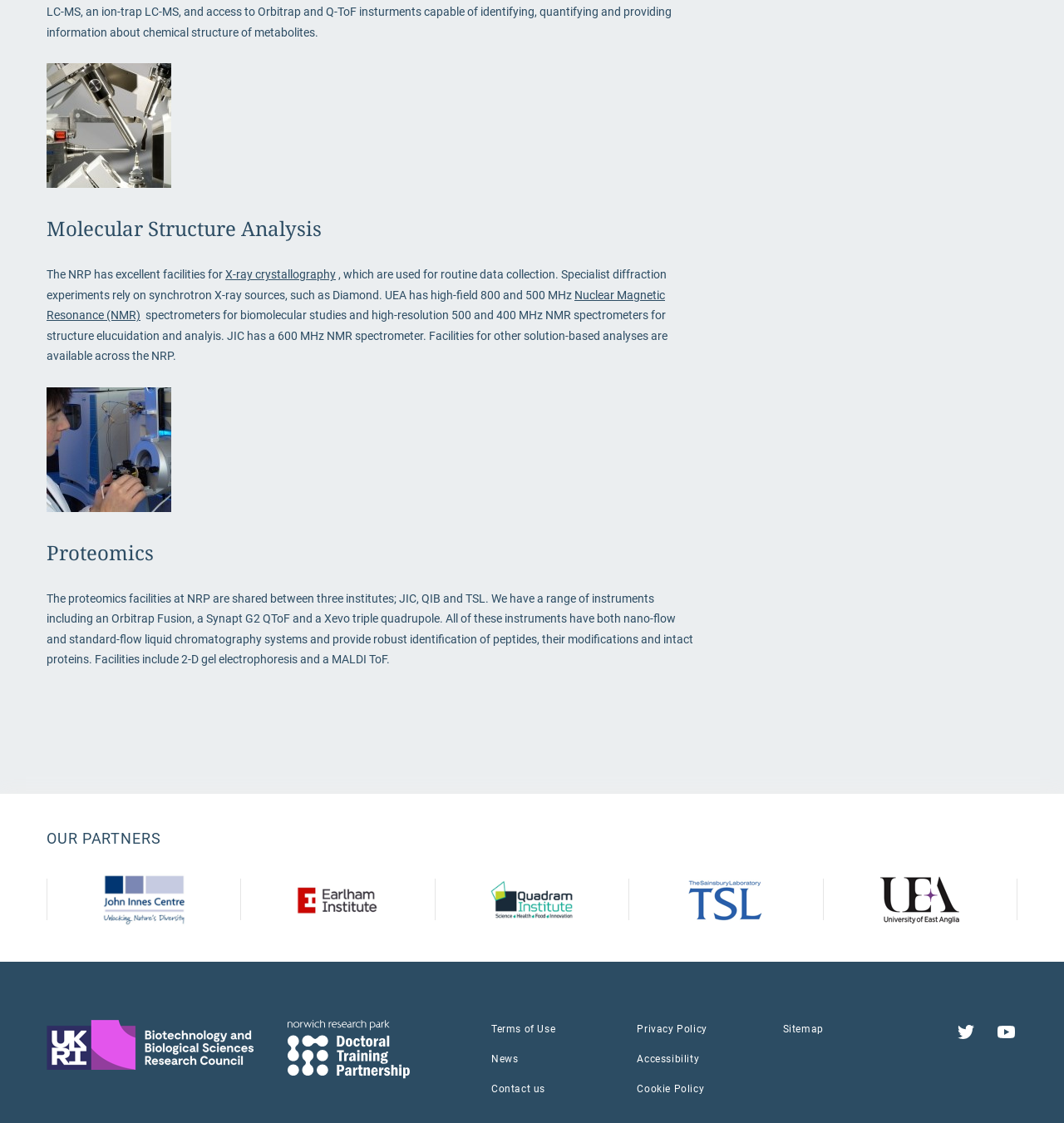Locate the bounding box coordinates of the element you need to click to accomplish the task described by this instruction: "Learn about Nuclear Magnetic Resonance (NMR)".

[0.044, 0.257, 0.625, 0.287]